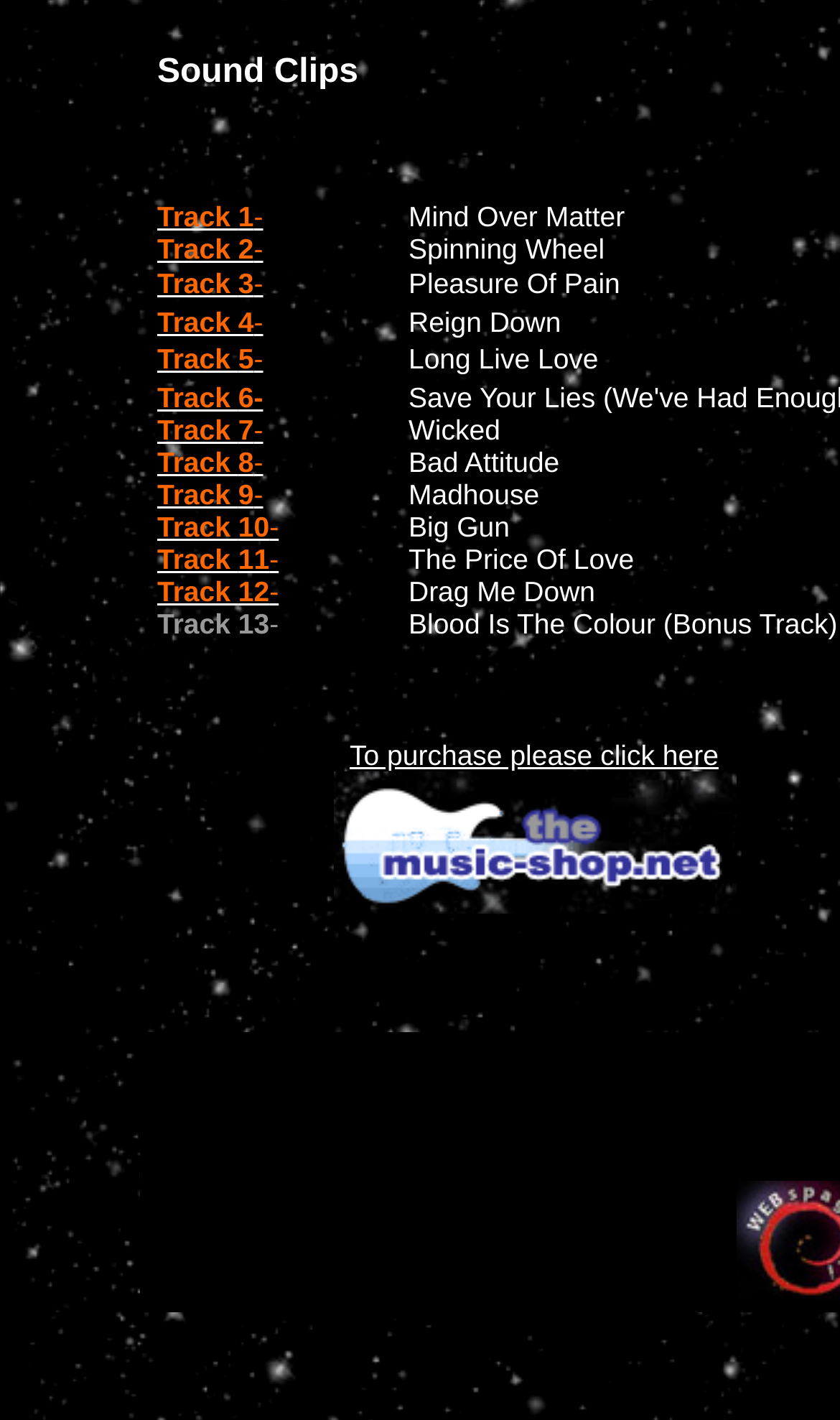Determine the bounding box coordinates of the UI element that matches the following description: "Track 4". The coordinates should be four float numbers between 0 and 1 in the format [left, top, right, bottom].

[0.187, 0.214, 0.302, 0.24]